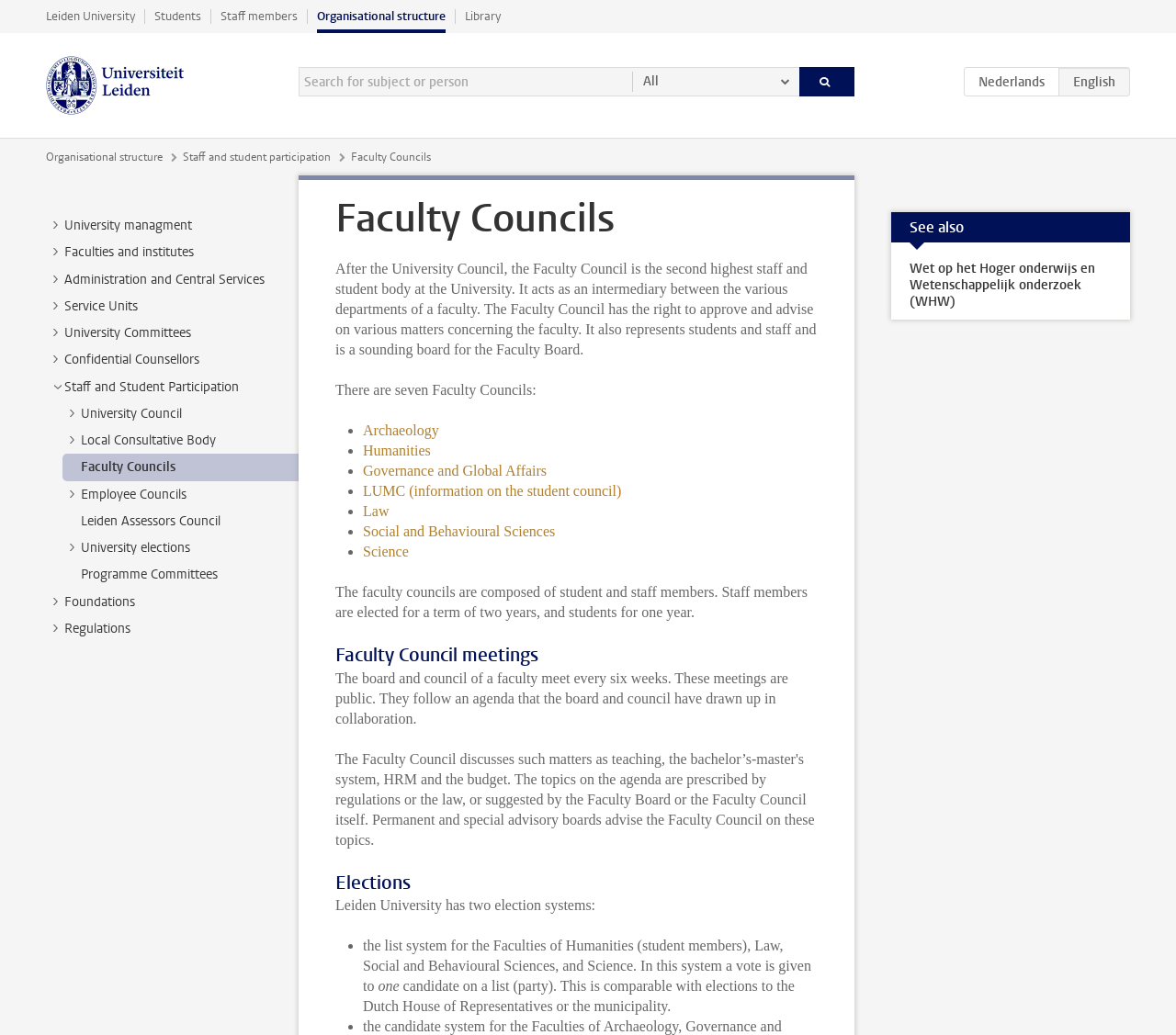What is the second highest staff and student body at the University?
Using the information from the image, give a concise answer in one word or a short phrase.

Faculty Council